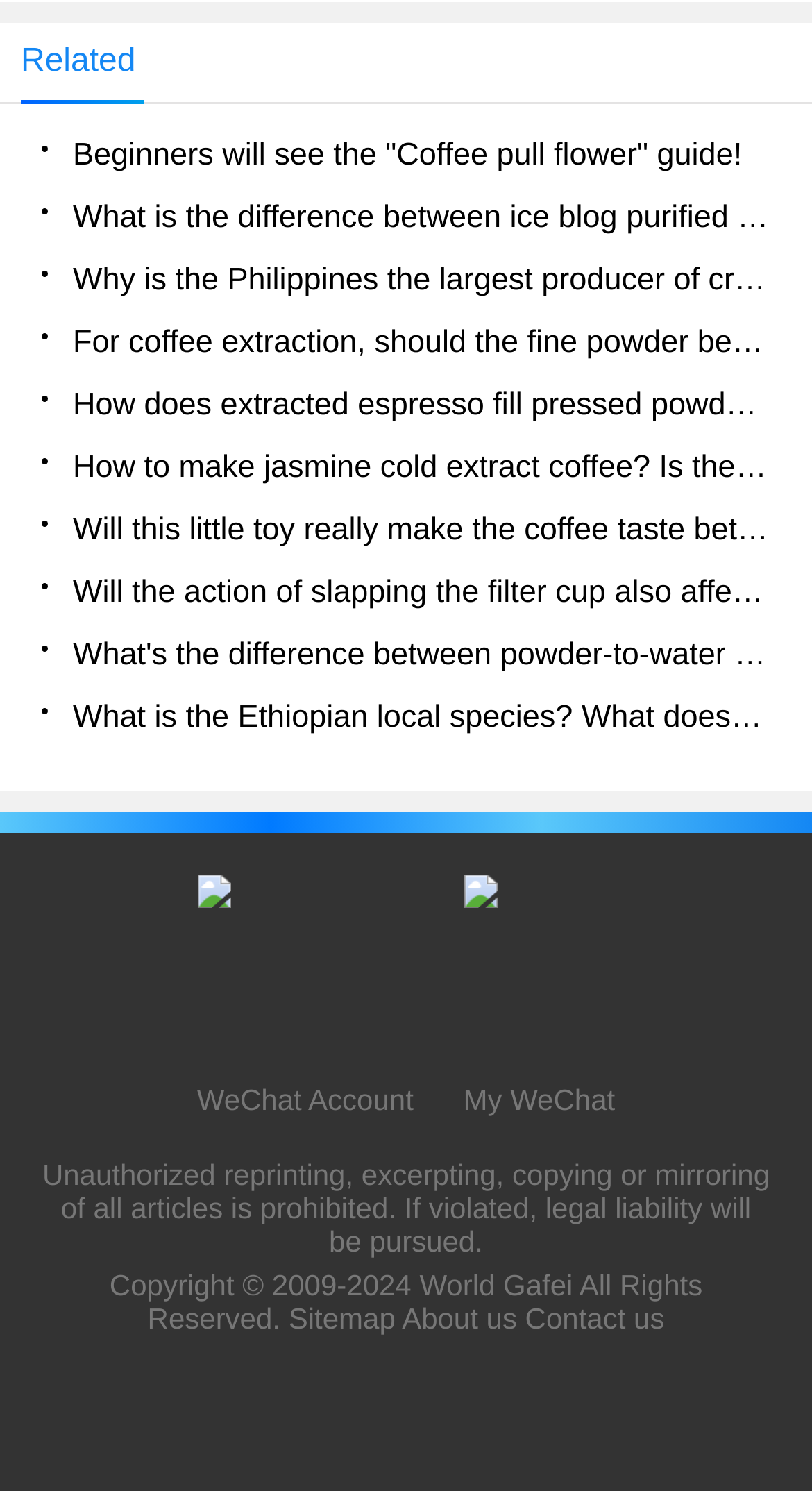Determine the bounding box coordinates (top-left x, top-left y, bottom-right x, bottom-right y) of the UI element described in the following text: Sitemap

[0.355, 0.872, 0.487, 0.895]